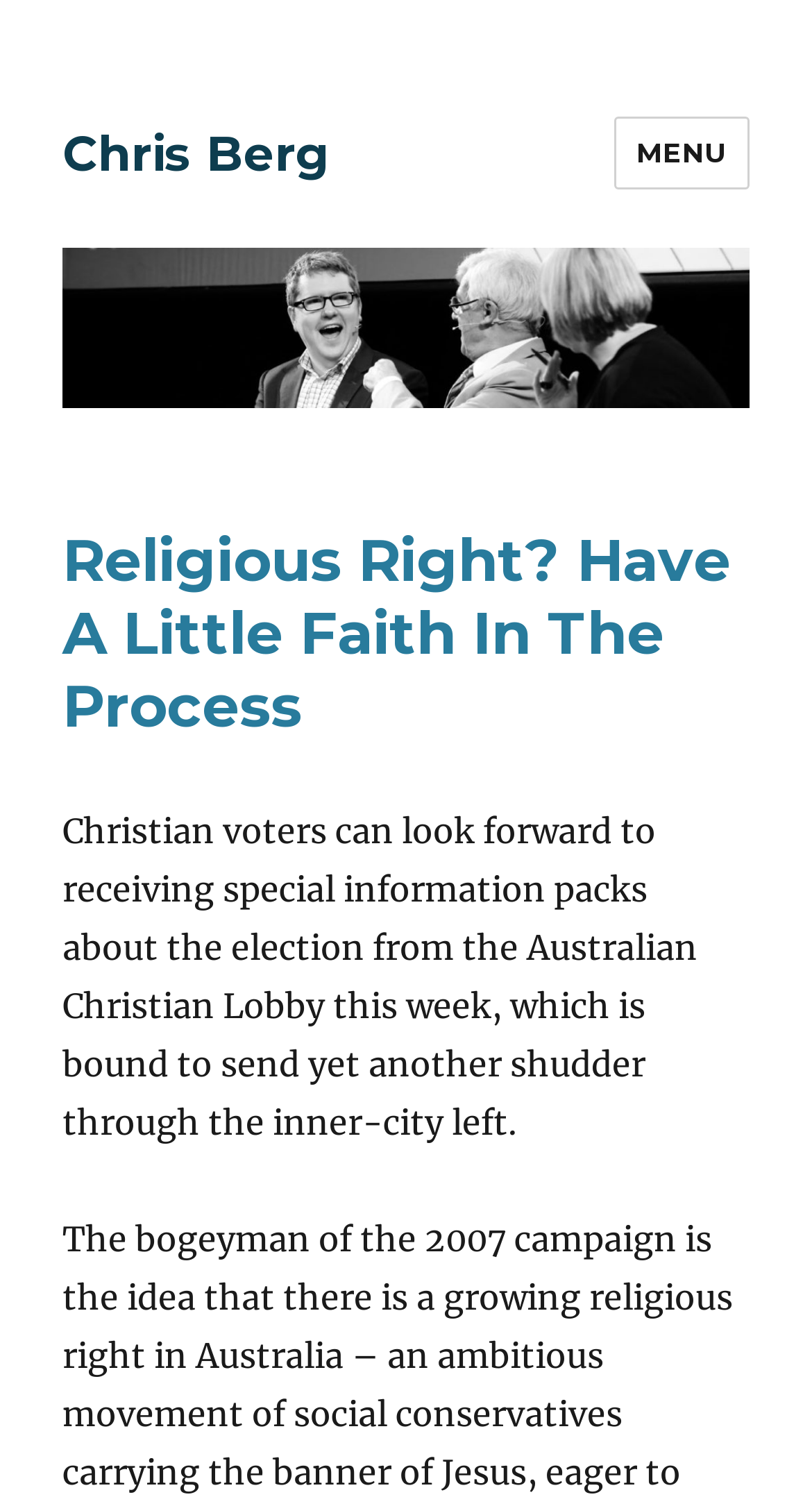What is the purpose of the information packs?
Analyze the image and deliver a detailed answer to the question.

The purpose of the information packs can be inferred from the static text element which mentions that Christian voters will receive special information packs about the election from the Australian Christian Lobby.